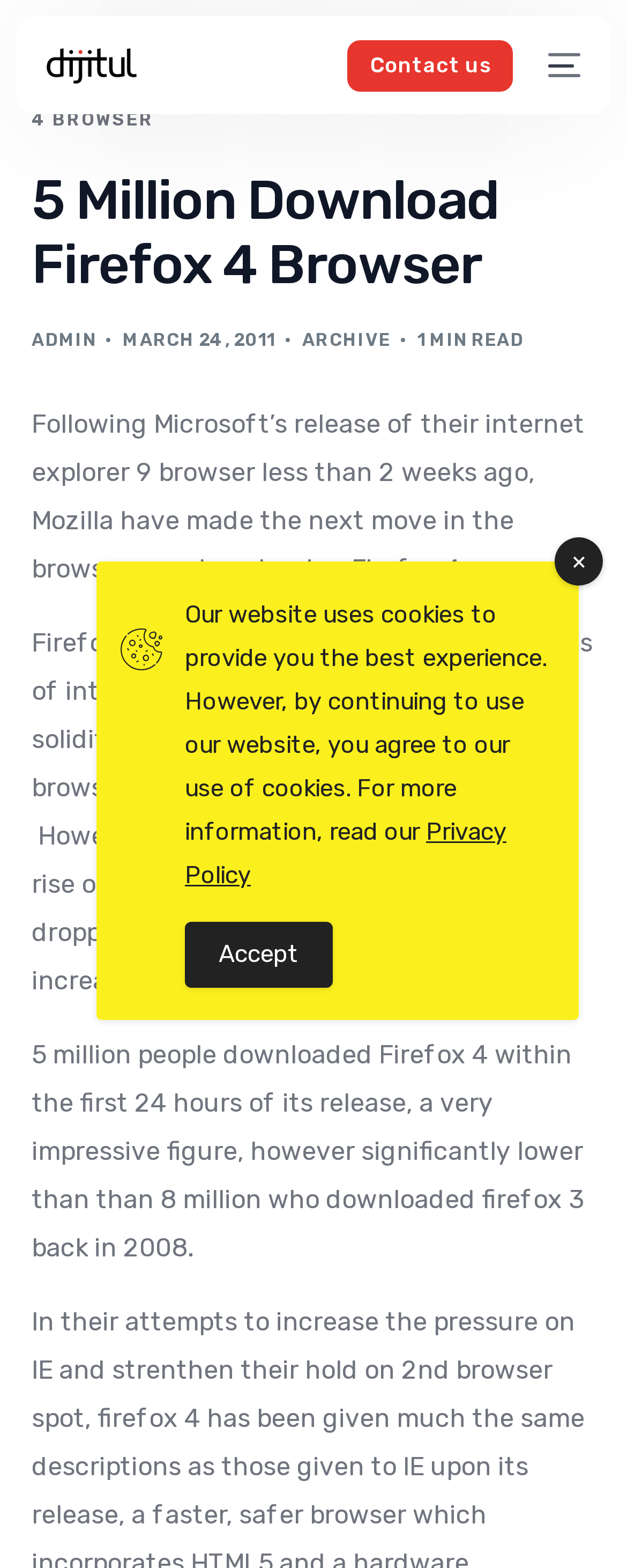Provide your answer in one word or a succinct phrase for the question: 
What is the current version of Firefox?

4